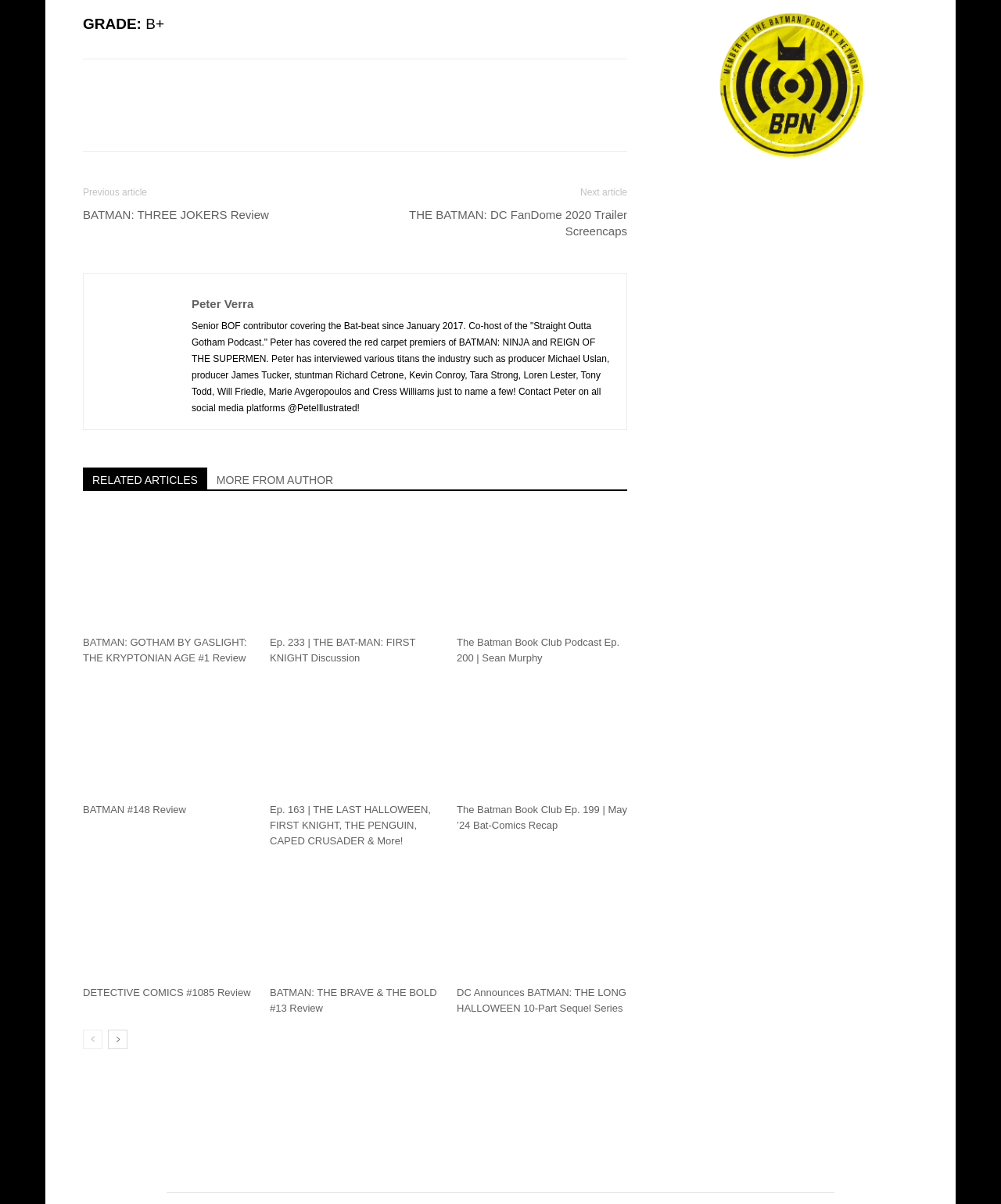Identify the coordinates of the bounding box for the element that must be clicked to accomplish the instruction: "View the 'RELATED ARTICLES MORE FROM AUTHOR' section".

[0.083, 0.388, 0.627, 0.408]